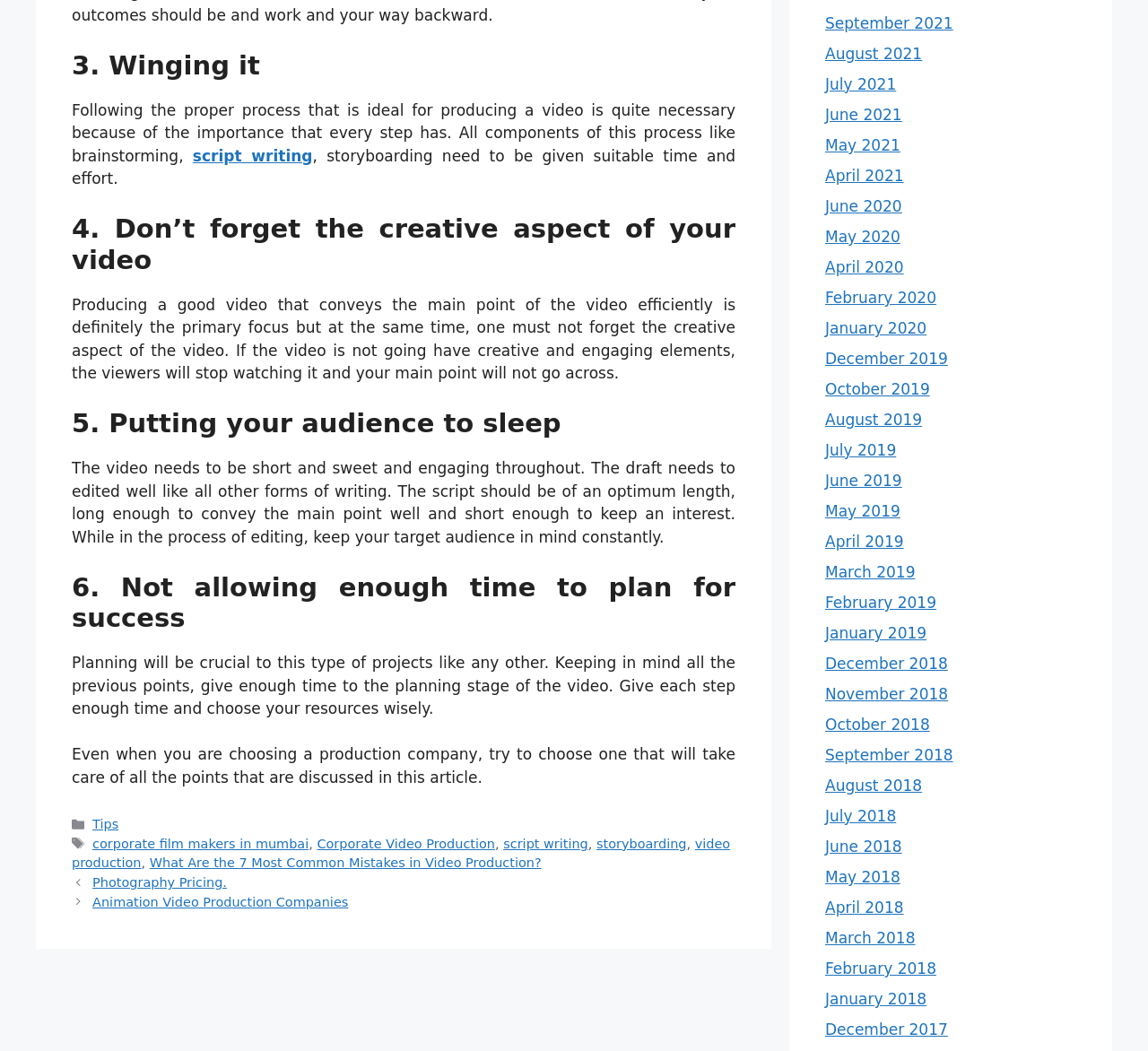What is the purpose of storyboarding?
Please respond to the question with a detailed and well-explained answer.

Storyboarding is part of the process of producing a video, as mentioned in the text 'All components of this process like brainstorming, script writing, storyboarding need to be given suitable time and effort...'.